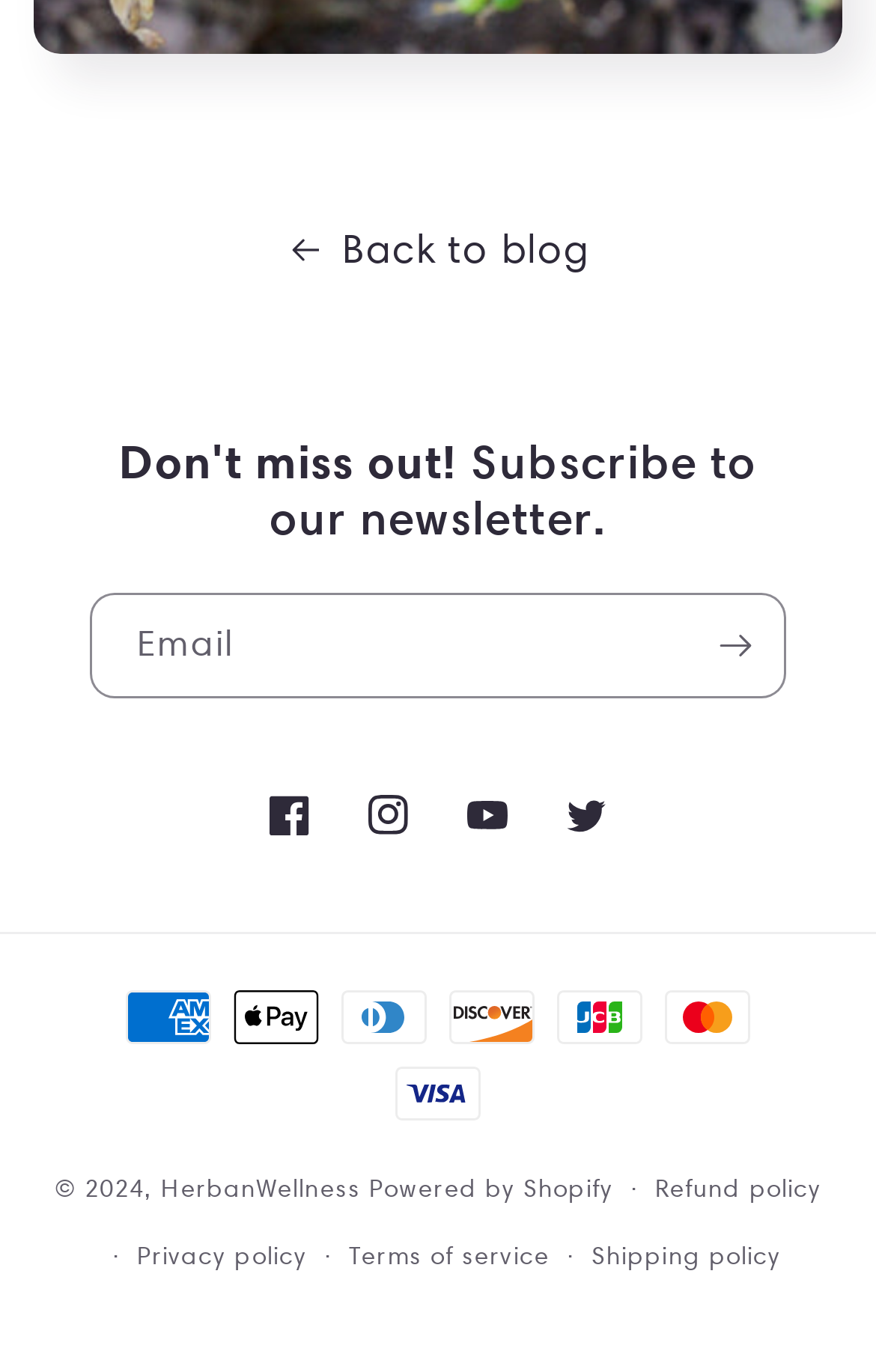What social media platforms are linked?
Answer with a single word or short phrase according to what you see in the image.

Four